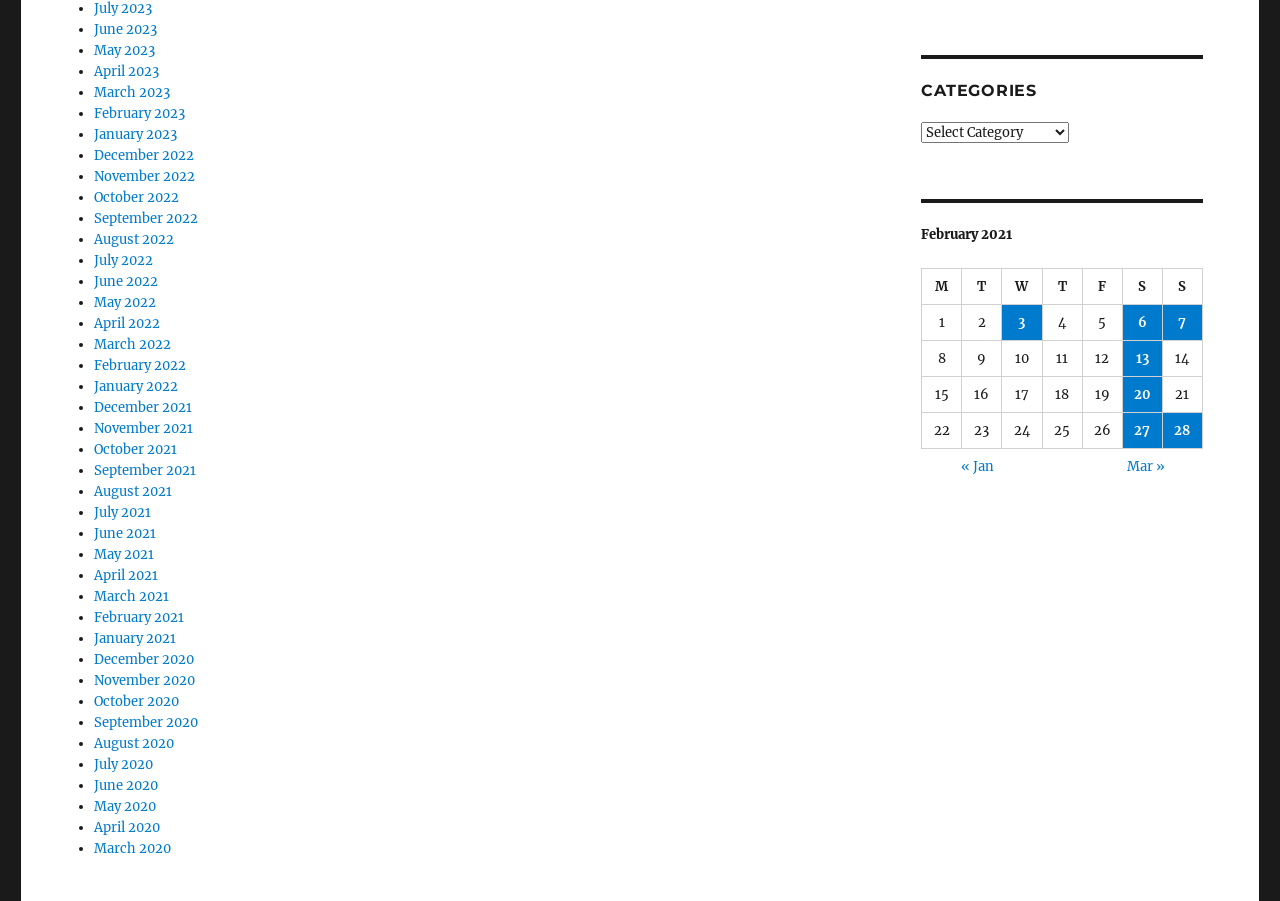Please give the bounding box coordinates of the area that should be clicked to fulfill the following instruction: "View April 2020". The coordinates should be in the format of four float numbers from 0 to 1, i.e., [left, top, right, bottom].

[0.073, 0.909, 0.125, 0.928]